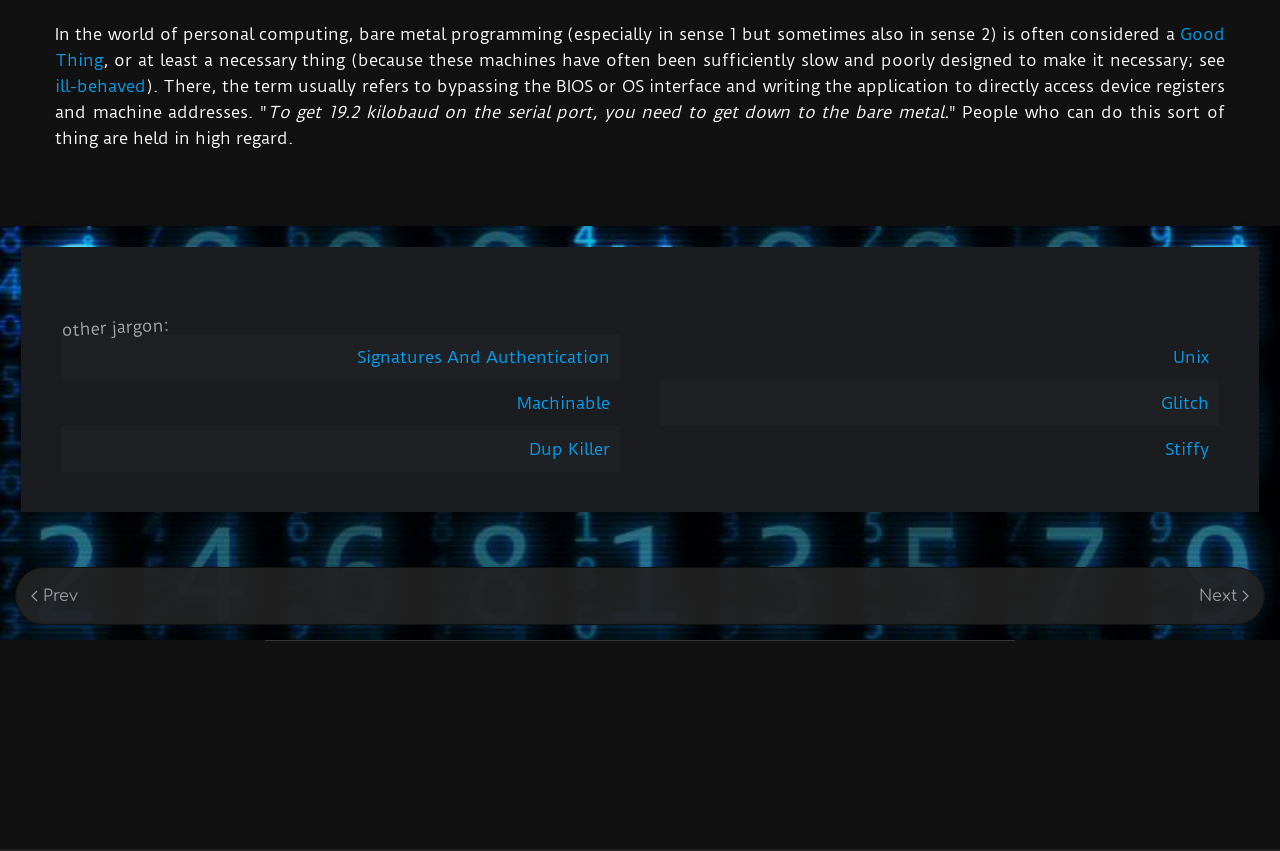Given the element description "signatures and authentication", identify the bounding box of the corresponding UI element.

[0.279, 0.407, 0.477, 0.431]